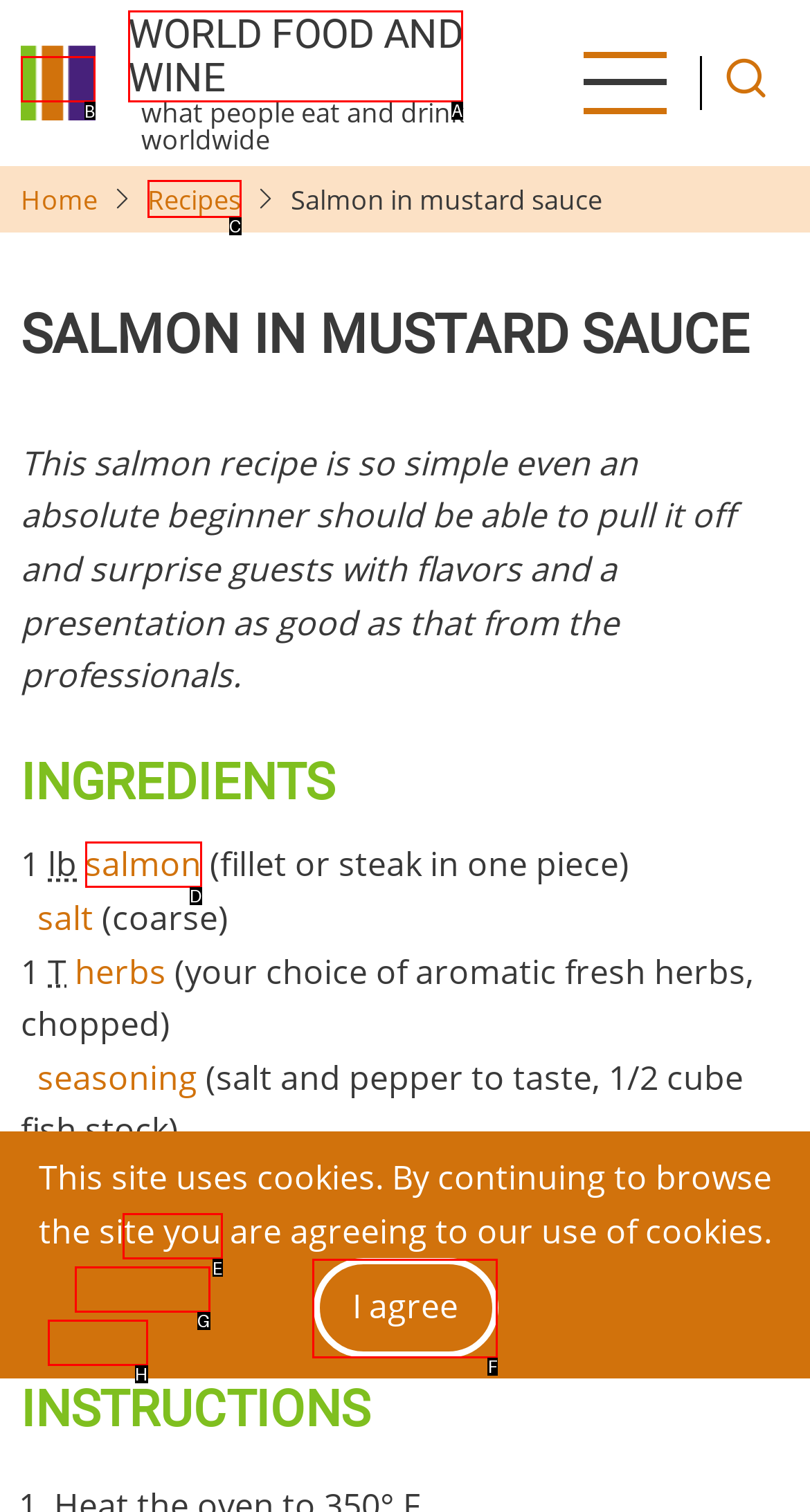Tell me which one HTML element best matches the description: I agree
Answer with the option's letter from the given choices directly.

F